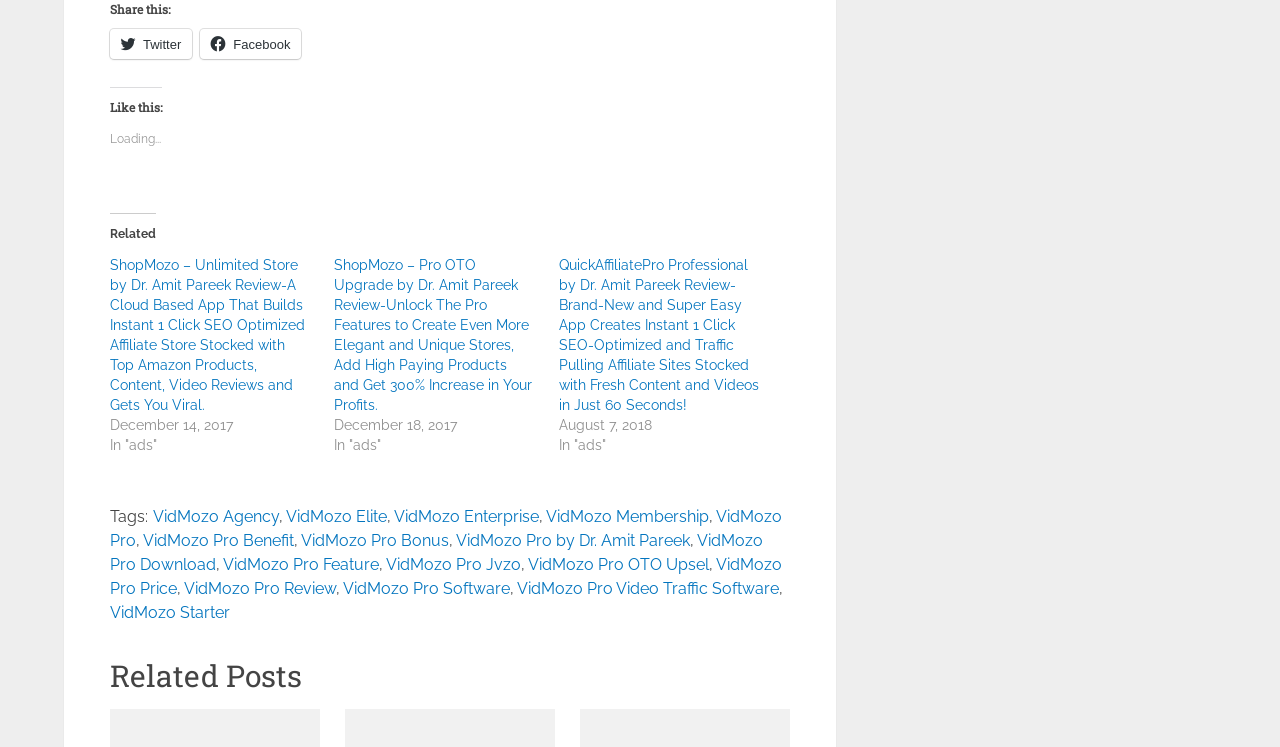Can you determine the bounding box coordinates of the area that needs to be clicked to fulfill the following instruction: "Click on Twitter link"?

[0.086, 0.038, 0.15, 0.079]